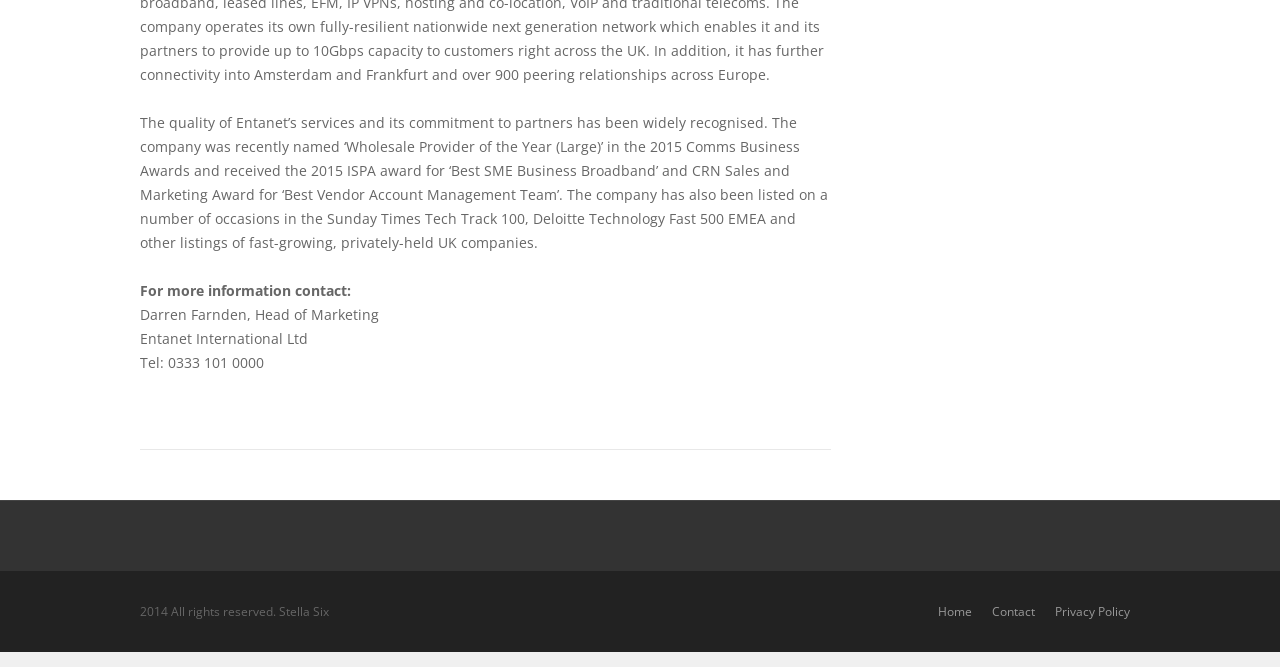How many links are at the bottom of the webpage?
Please answer the question with a detailed and comprehensive explanation.

At the bottom of the webpage, there are three links: 'Home', 'Contact', and 'Privacy Policy'.